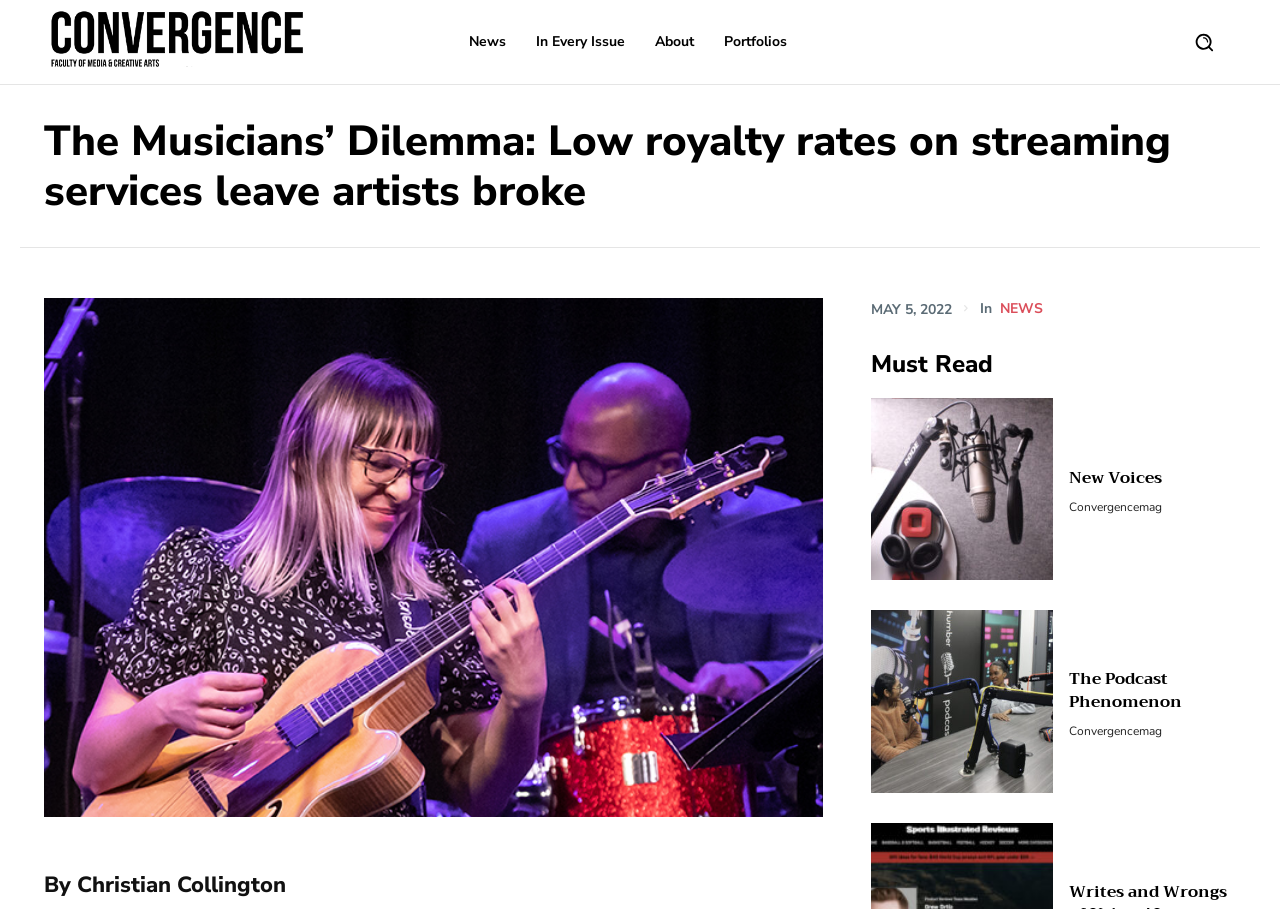Could you determine the bounding box coordinates of the clickable element to complete the instruction: "Go to News"? Provide the coordinates as four float numbers between 0 and 1, i.e., [left, top, right, bottom].

[0.359, 0.017, 0.403, 0.076]